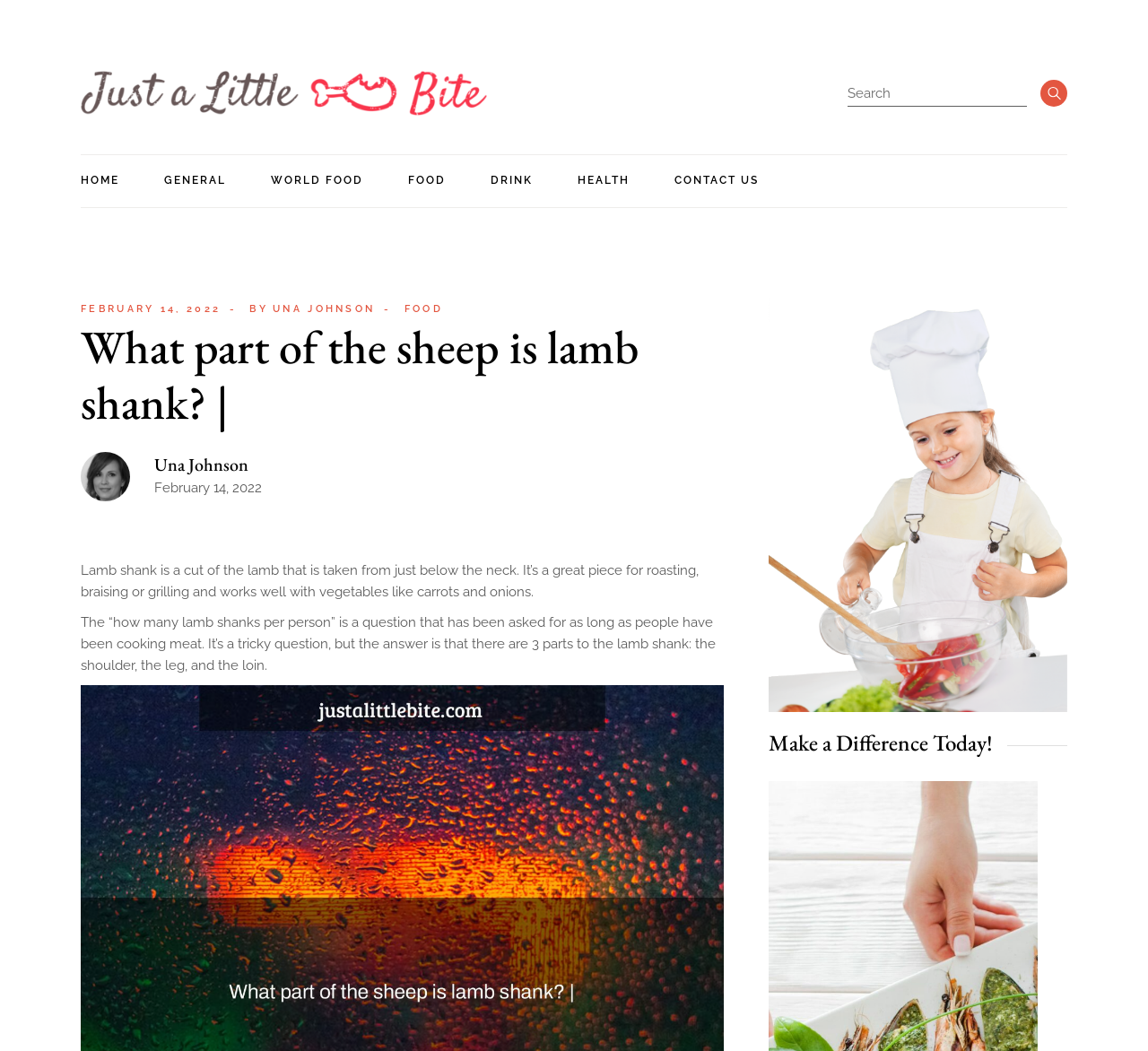Provide a brief response in the form of a single word or phrase:
How many links are in the top menu?

9